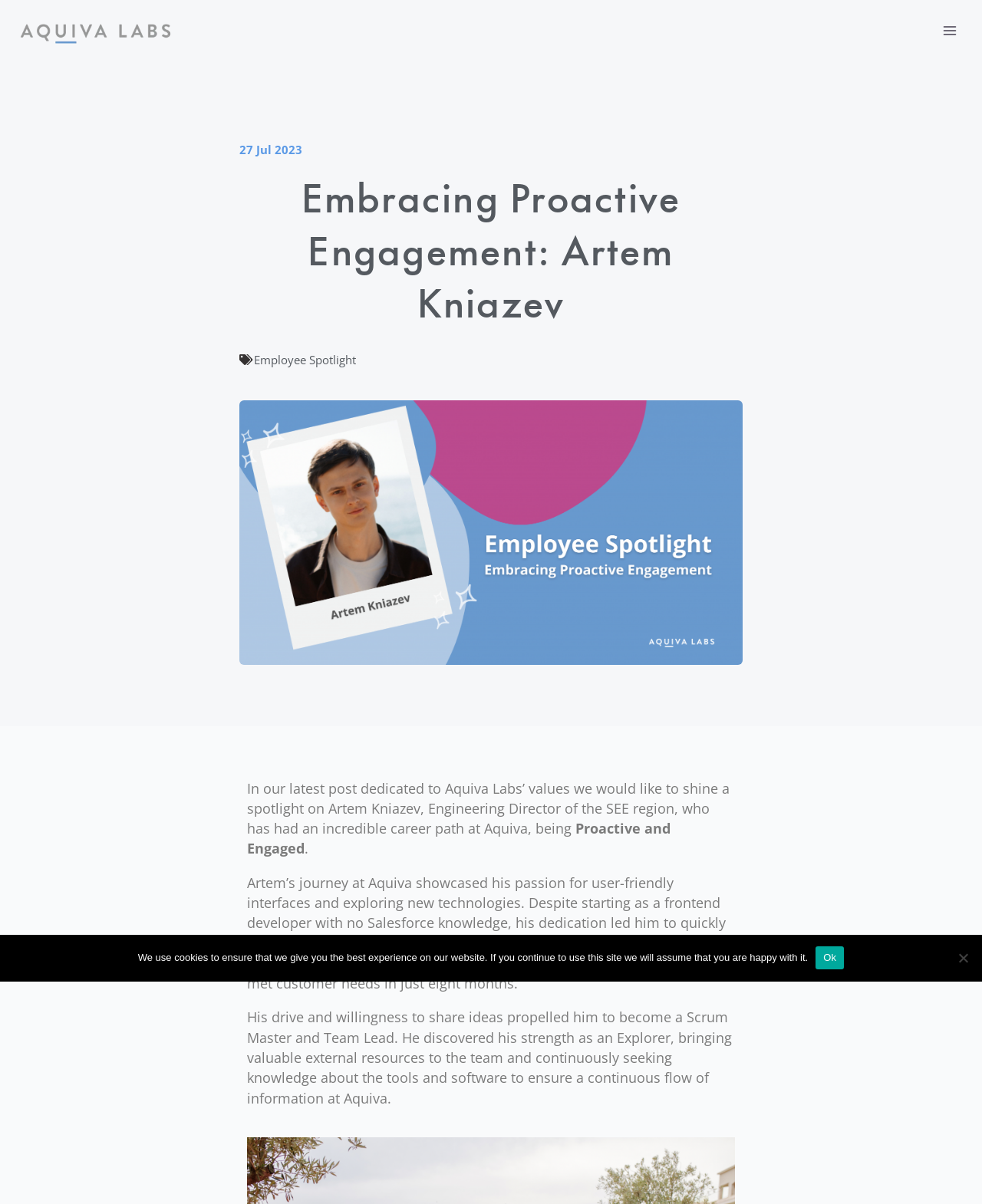Deliver a detailed narrative of the webpage's visual and textual elements.

The webpage appears to be a blog post or article about Artem Kniazev, an Engineering Director at Aquiva Labs. At the top left of the page, there is a link to "Aquiva Labs" accompanied by an image with the same name. On the top right, there is a button to "Open menu". 

Below the top section, there is a link to a date, "27 Jul 2023", which is likely the publication date of the article. Next to it, there is a heading that reads "Embracing Proactive Engagement: Artem Kniazev". 

Underneath the heading, there is a link to "Employee Spotlight", which suggests that this article is part of a series. The main content of the article is divided into several paragraphs of text, which describe Artem's career path at Aquiva Labs, his passion for user-friendly interfaces, and his journey from a frontend developer to a Scrum Master and Team Lead. 

At the bottom of the page, there is a dialog box with a "Cookie Notice" that informs users about the website's cookie policy. The dialog box has a link to "Ok" and a generic element labeled "No".